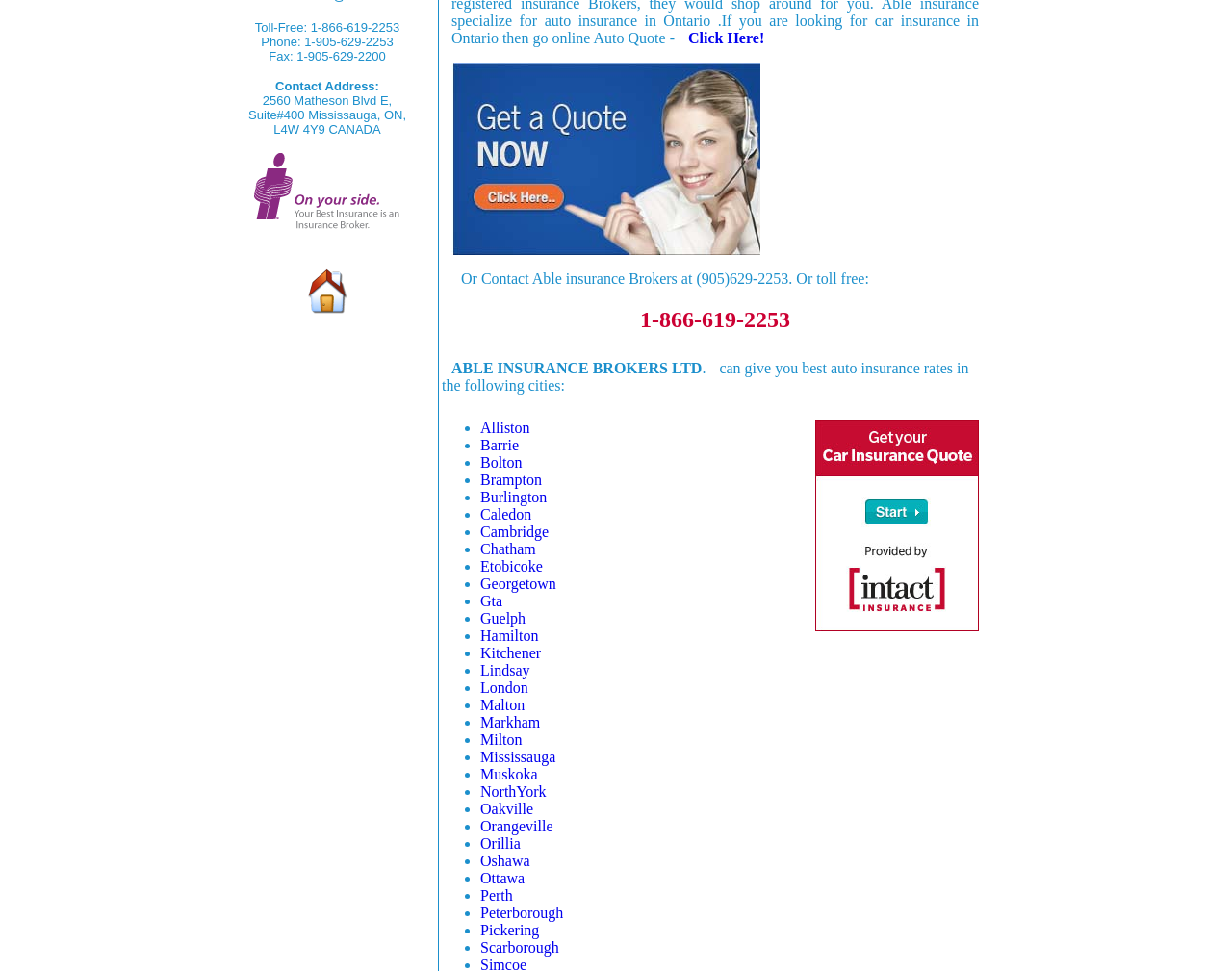Extract the bounding box of the UI element described as: "Chatham".

[0.39, 0.557, 0.435, 0.574]